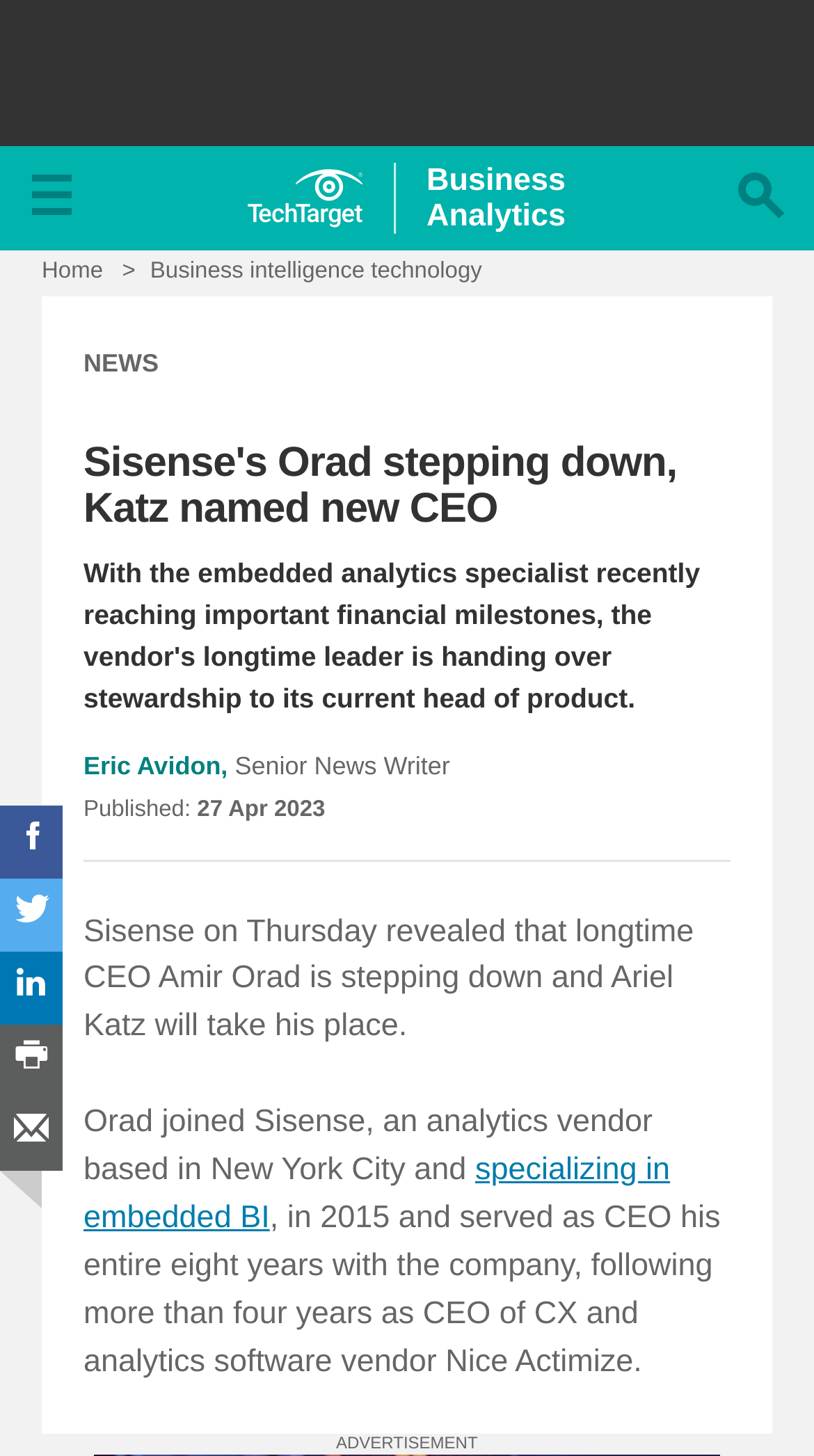Please determine the bounding box coordinates for the element with the description: "parent_node: Business aria-label="Navigation Menu"".

[0.0, 0.1, 0.128, 0.172]